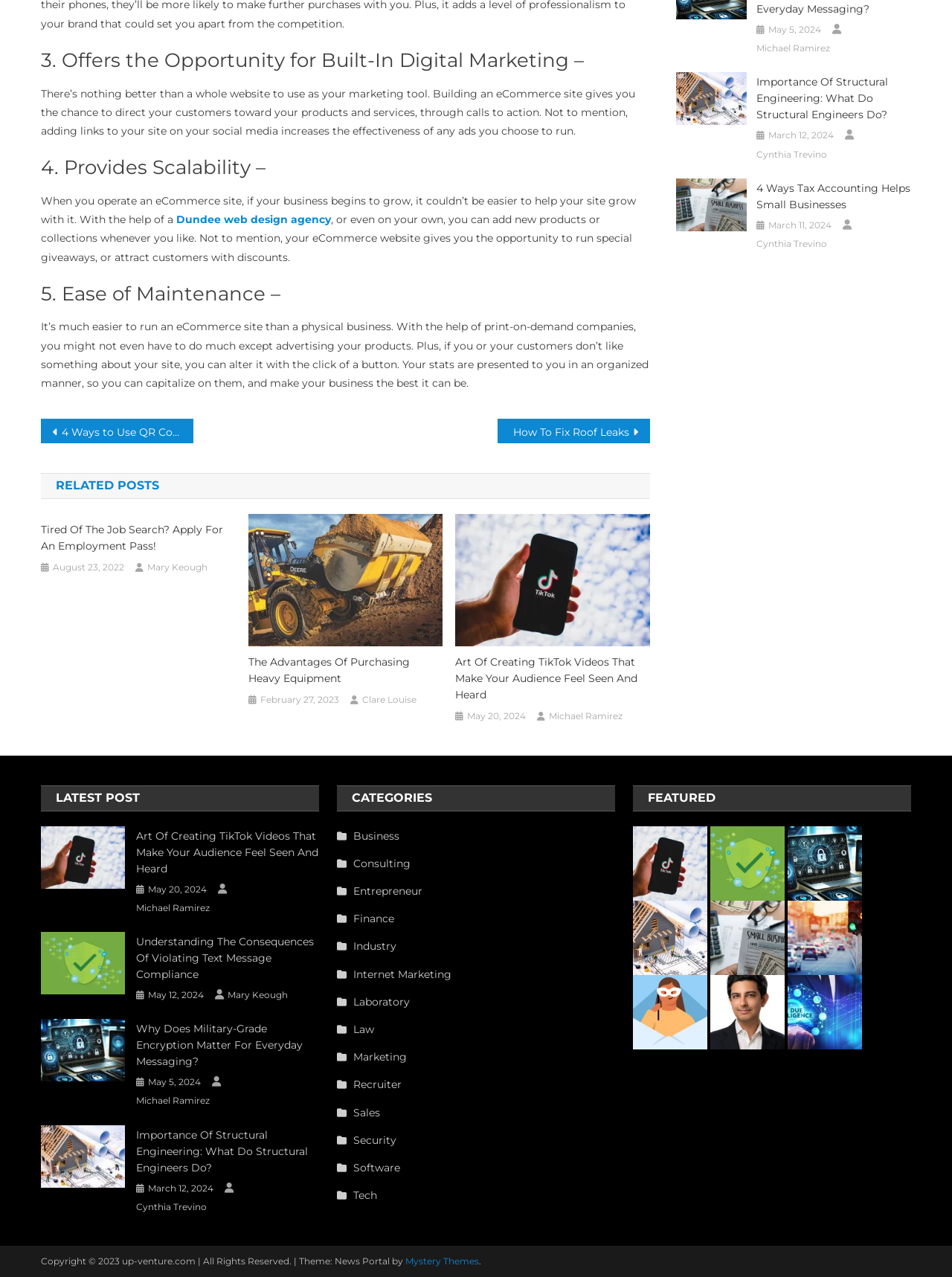What is the purpose of the 'Posts' navigation?
Look at the image and answer the question using a single word or phrase.

To navigate to other posts